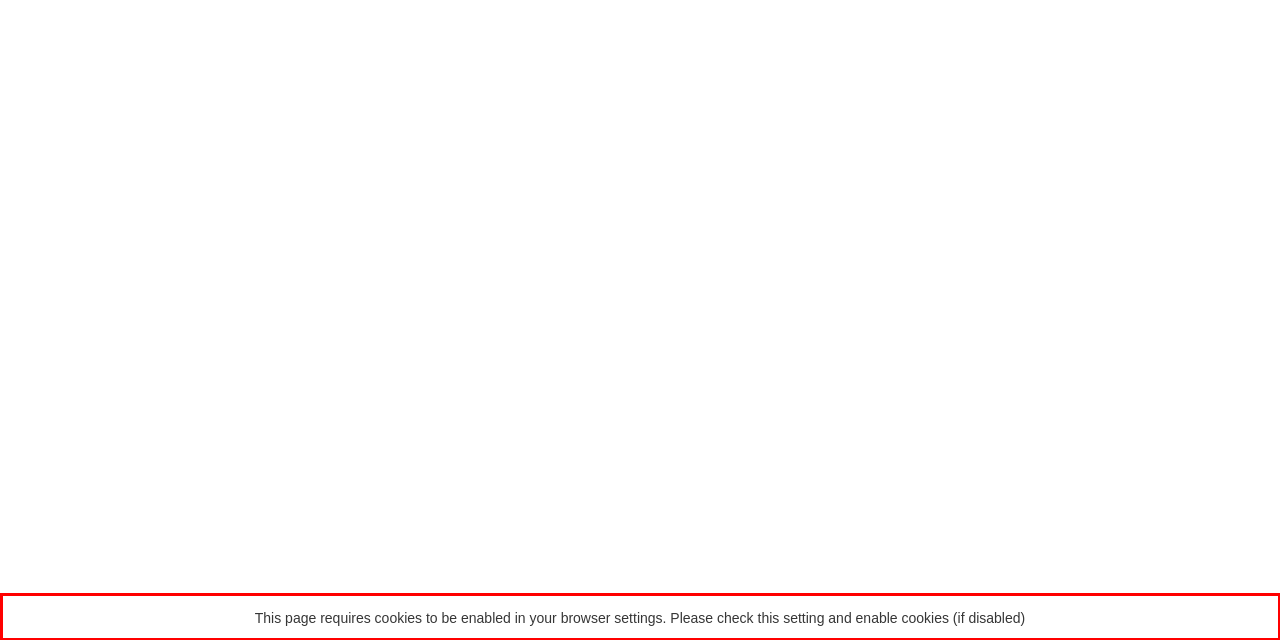Given a webpage screenshot, identify the text inside the red bounding box using OCR and extract it.

This page requires cookies to be enabled in your browser settings. Please check this setting and enable cookies (if disabled)